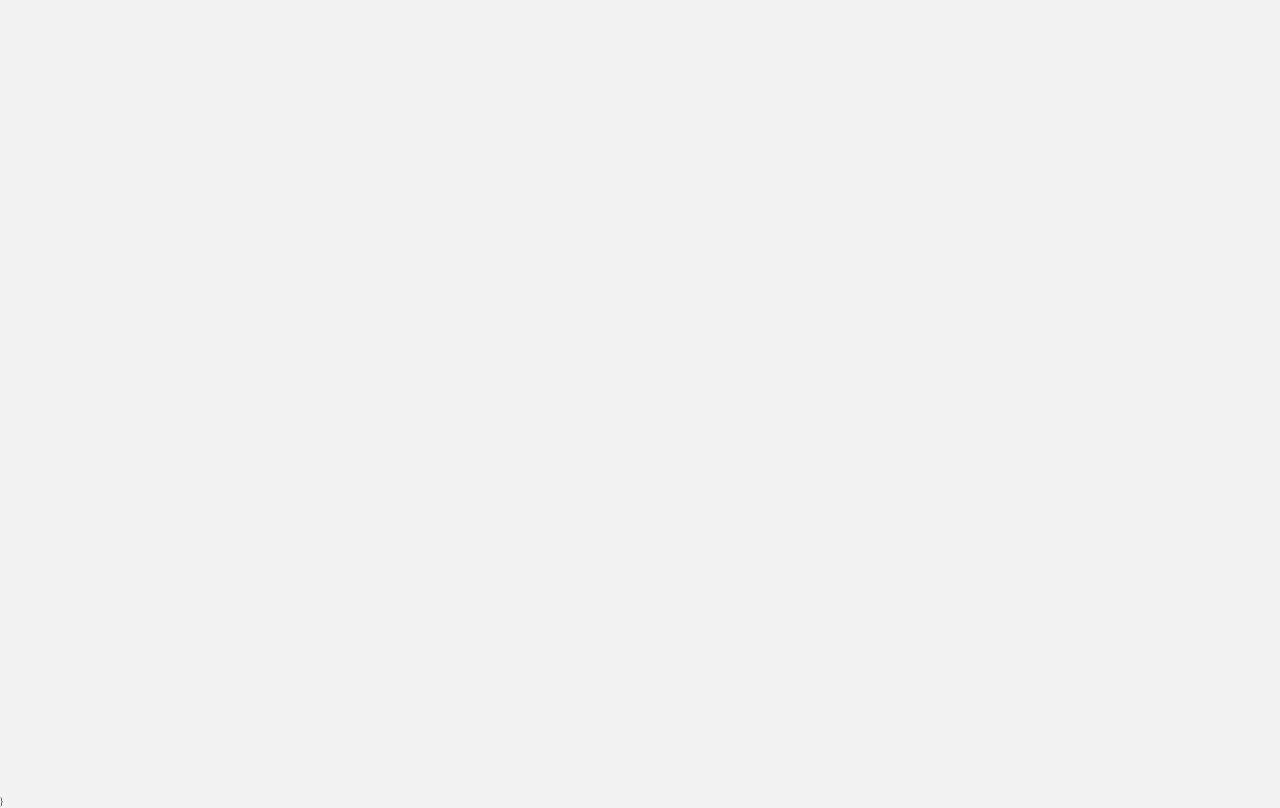Kindly provide the bounding box coordinates of the section you need to click on to fulfill the given instruction: "read insights".

[0.308, 0.825, 0.362, 0.854]